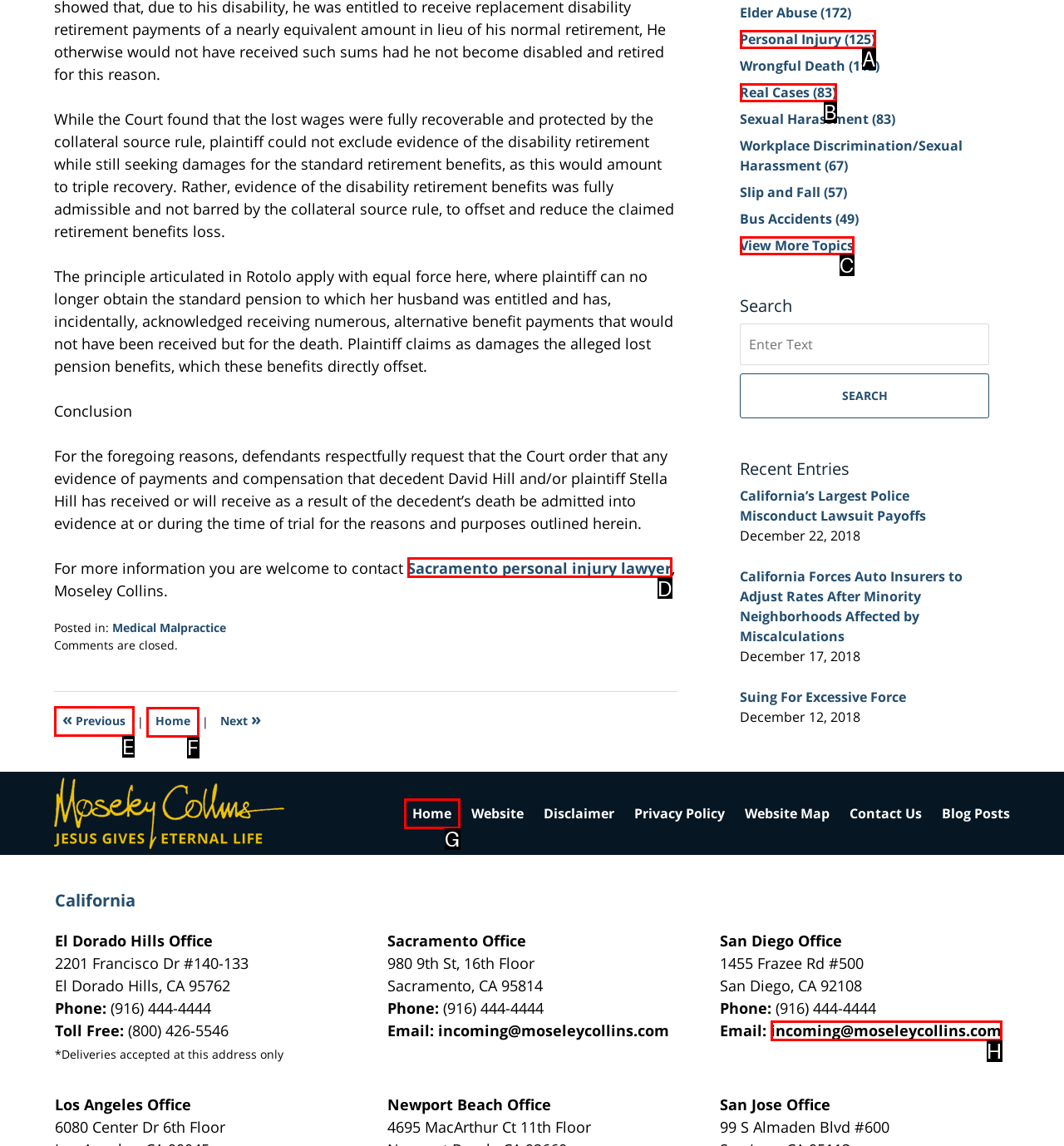Provide the letter of the HTML element that you need to click on to perform the task: Go to Home page.
Answer with the letter corresponding to the correct option.

F